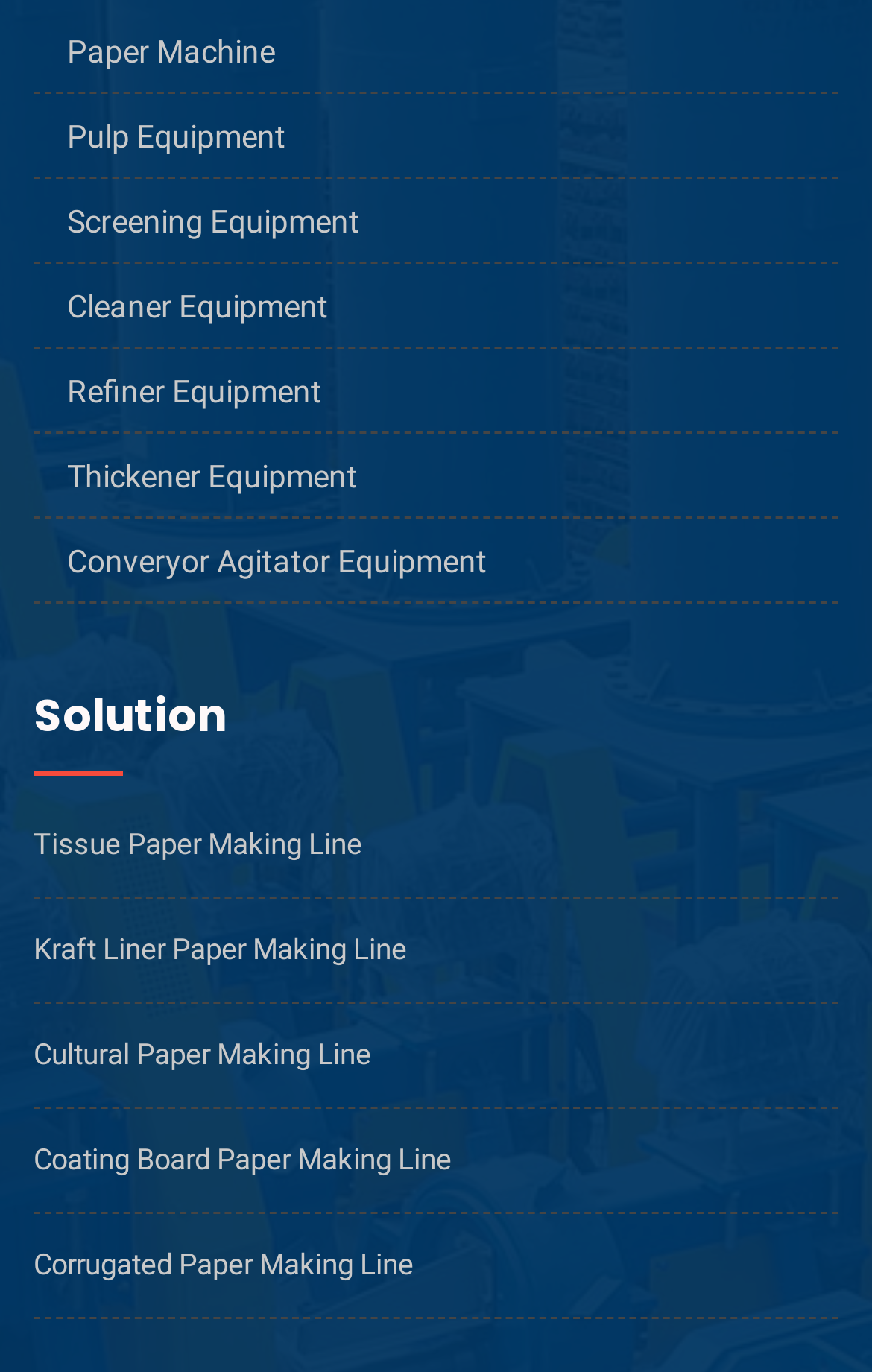Answer the question below with a single word or a brief phrase: 
How many paper making lines are listed?

5